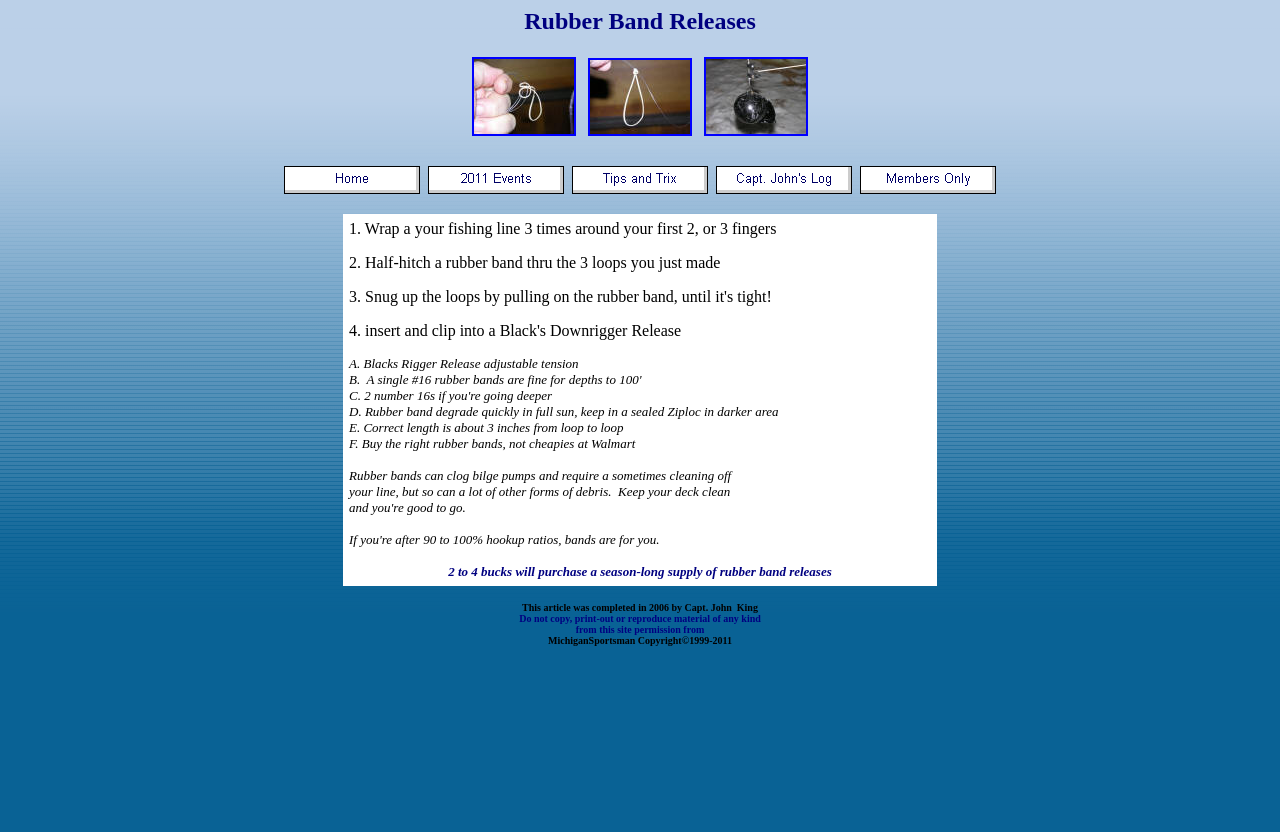Predict the bounding box coordinates for the UI element described as: "alt="Members Only" name="MSFPnav5"". The coordinates should be four float numbers between 0 and 1, presented as [left, top, right, bottom].

[0.67, 0.197, 0.78, 0.218]